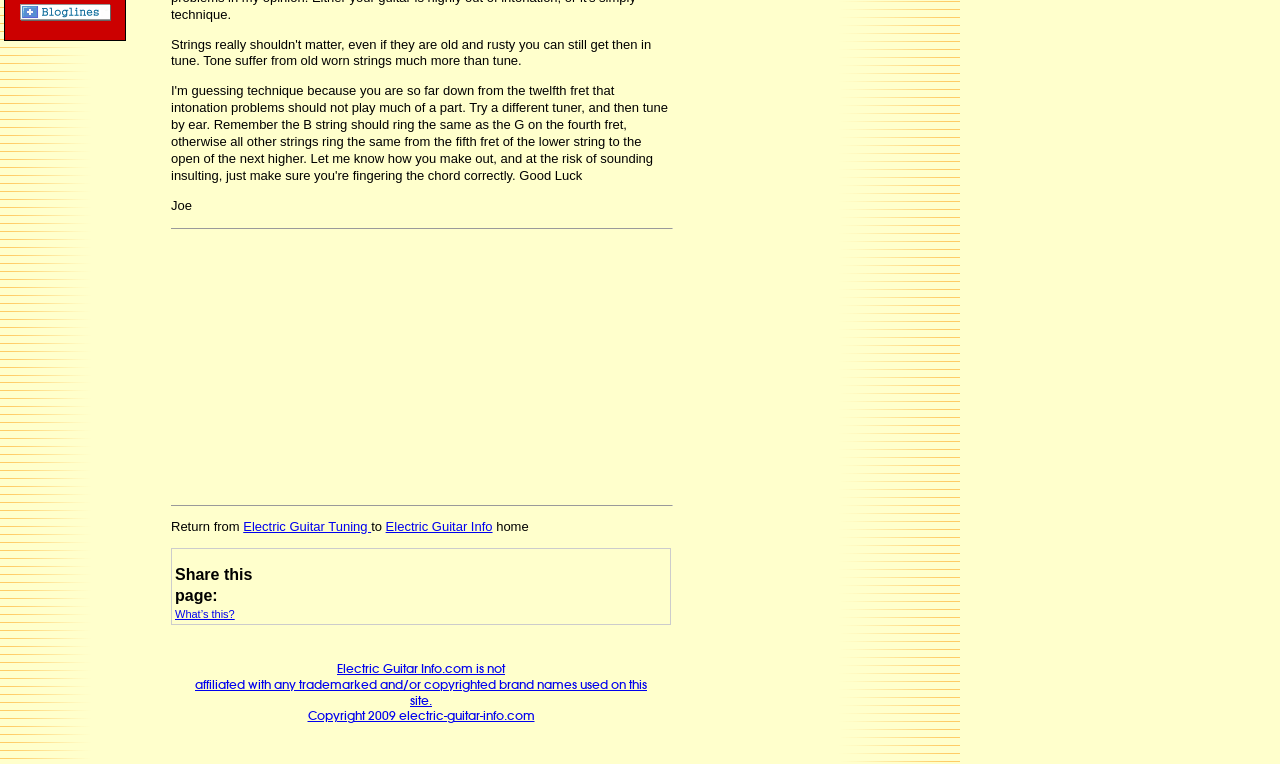Locate the bounding box for the described UI element: "What’s this?". Ensure the coordinates are four float numbers between 0 and 1, formatted as [left, top, right, bottom].

[0.137, 0.796, 0.183, 0.812]